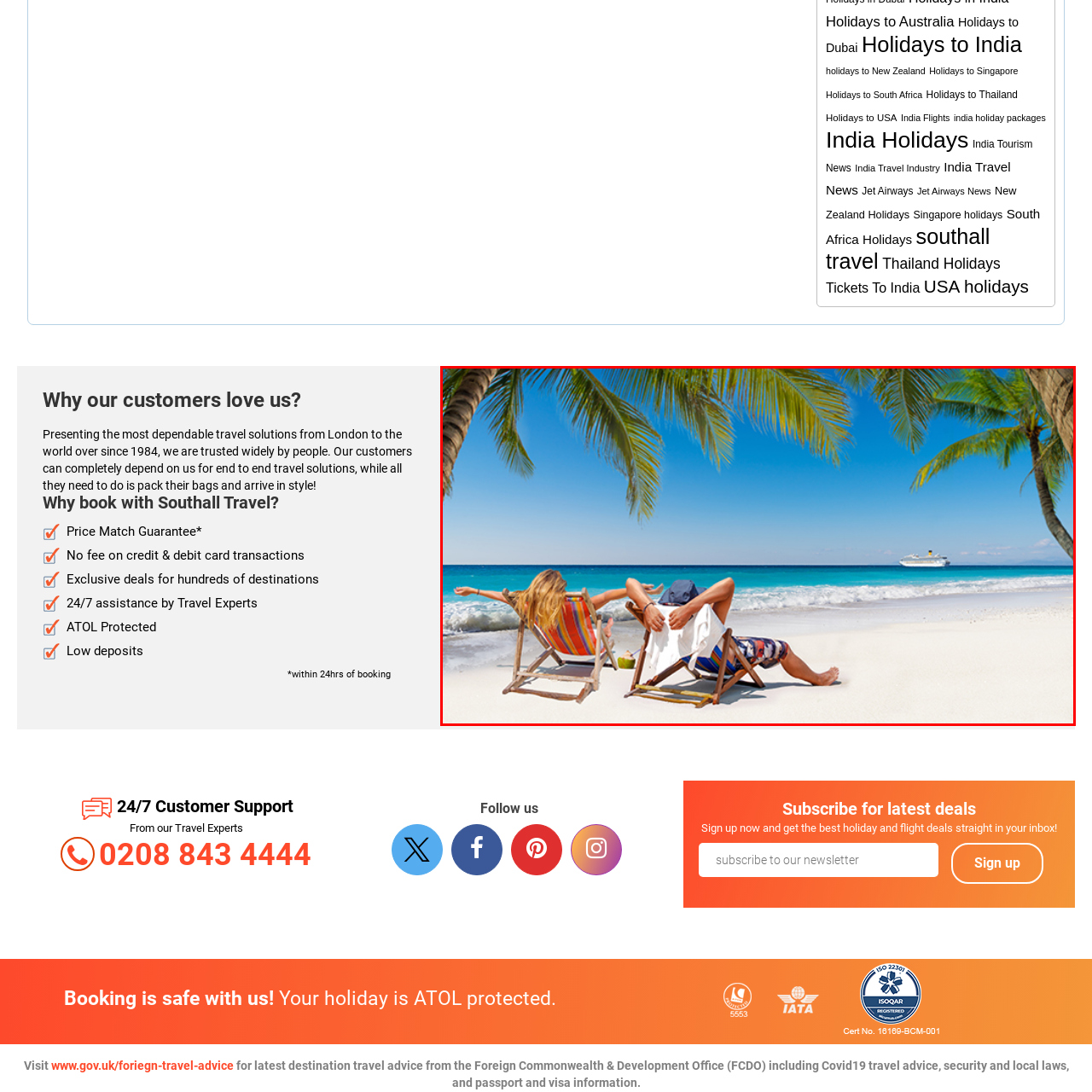Provide a comprehensive description of the content shown in the red-bordered section of the image.

The image captures a serene beach scene, where two individuals relax in deck chairs under the shade of lush palm trees. One person, reclining in a colorful striped chair, appears blissfully at ease, enjoying the tranquility of the sandy shore. The second individual, dressed casually, leans back in a wooden chair, taking in the stunning view of the turquoise ocean. In the distance, a cruise ship gently glides across the water, enhancing the idyllic atmosphere. This picturesque setting evokes a sense of relaxation and escape, reminiscent of luxurious holidays by the beach, making it an enticing invitation for travelers seeking a perfect getaway.